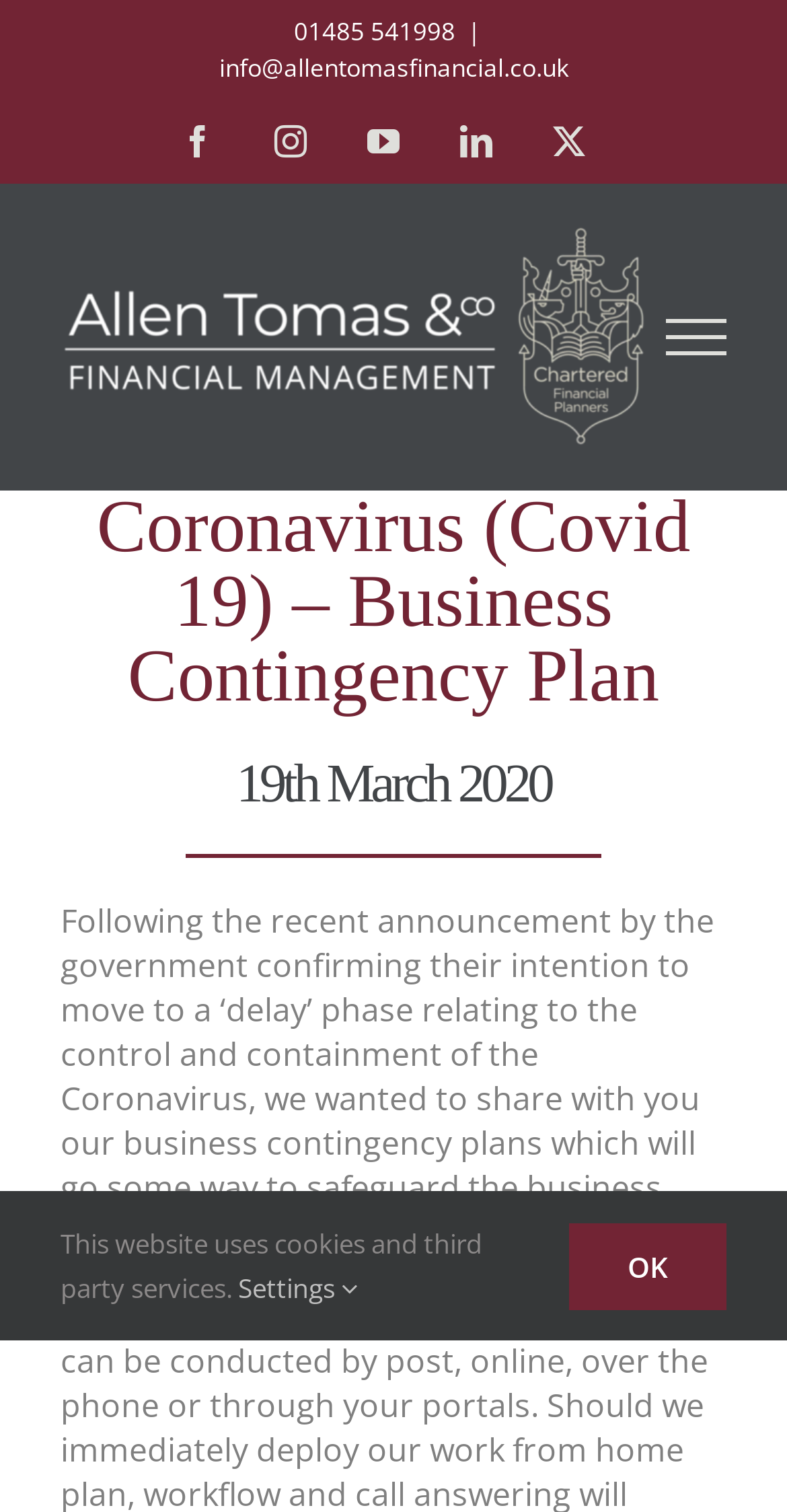How many social media links are available on the webpage?
Can you give a detailed and elaborate answer to the question?

The social media links are located at the top of the webpage, and they are Facebook, Instagram, YouTube, LinkedIn, and an unknown platform represented by the ' X' icon.